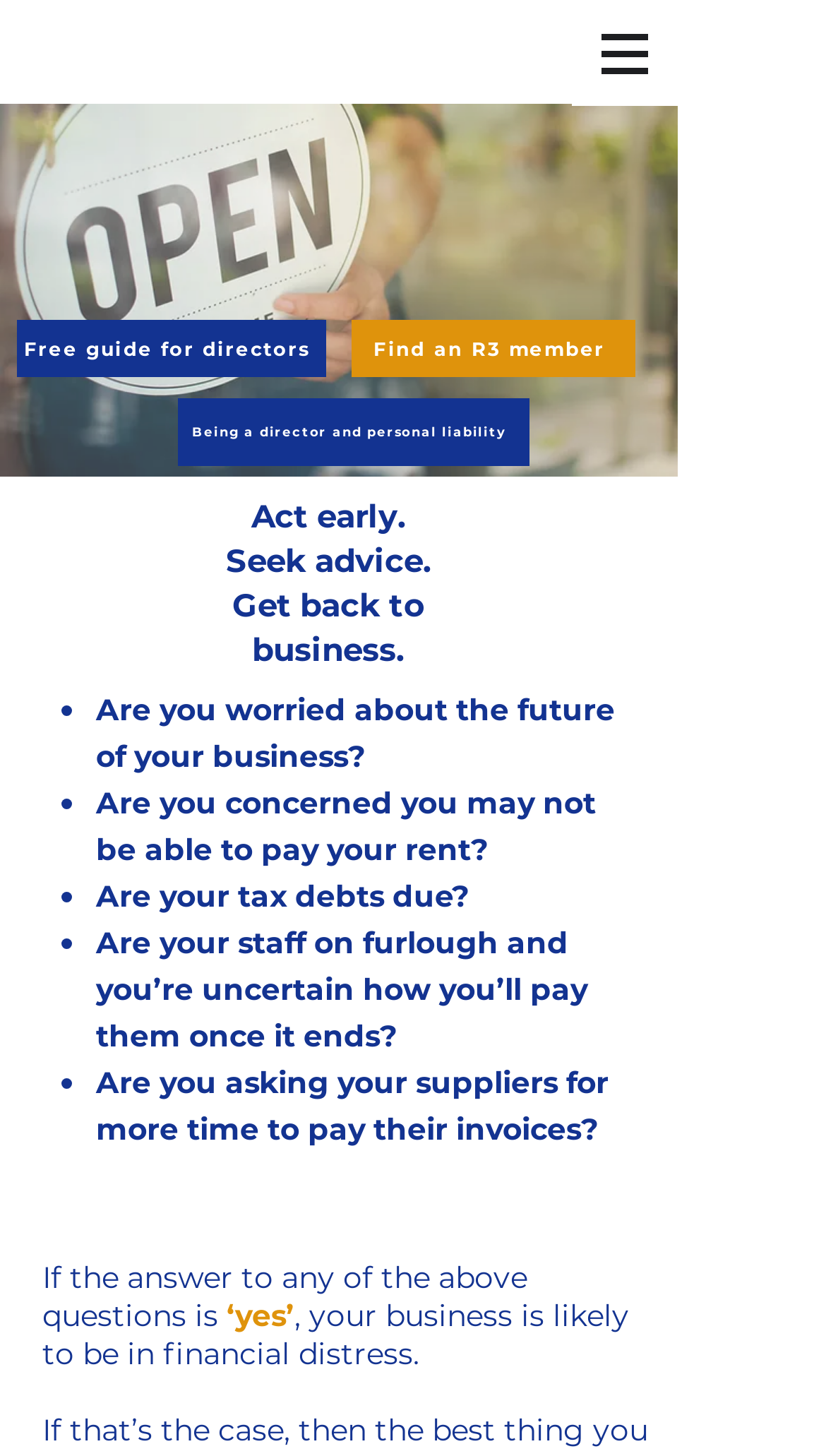Find the UI element described as: "Find an R3 member" and predict its bounding box coordinates. Ensure the coordinates are four float numbers between 0 and 1, [left, top, right, bottom].

[0.426, 0.22, 0.769, 0.259]